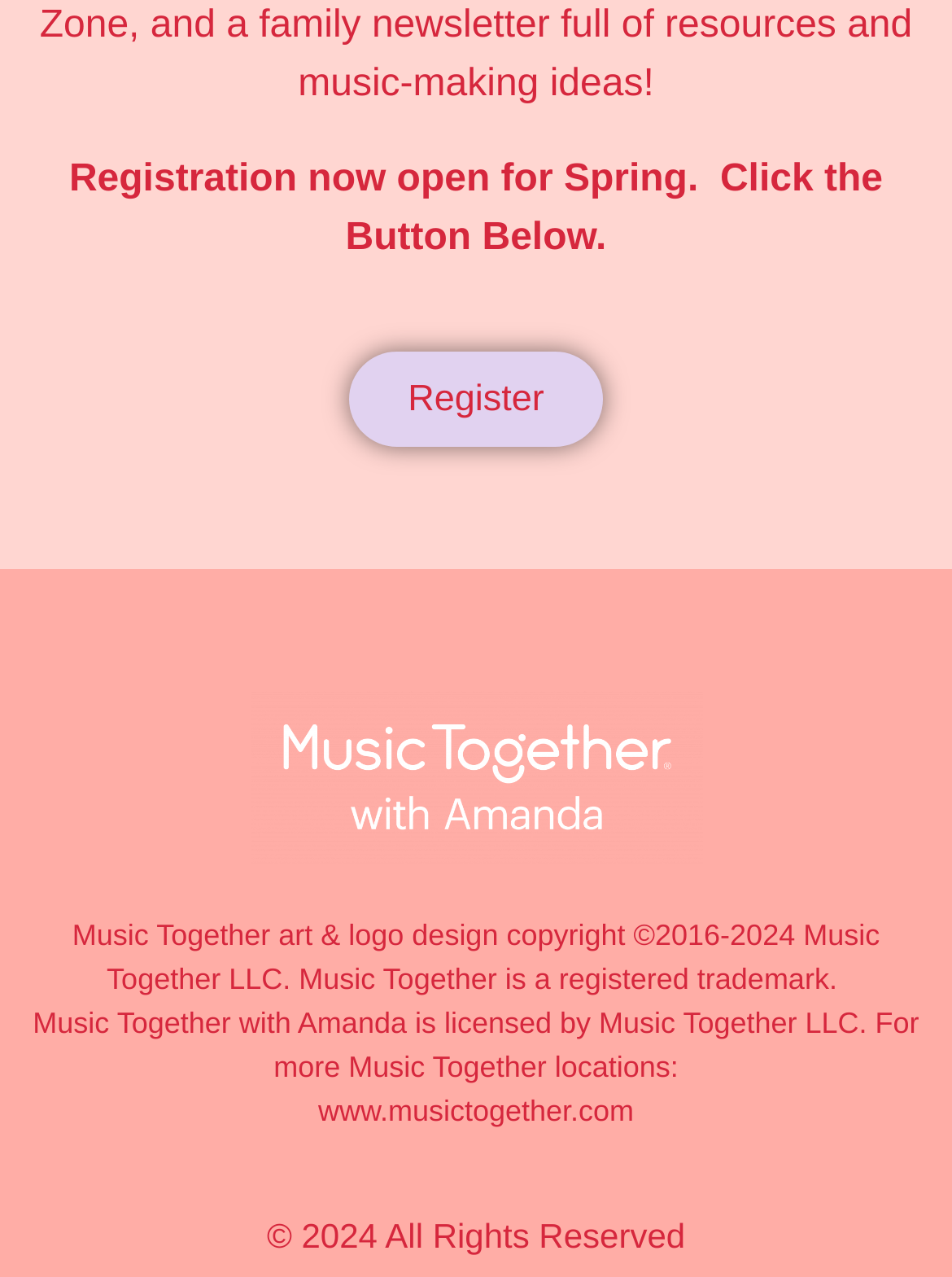Who operates this Music Together location?
Based on the screenshot, give a detailed explanation to answer the question.

The static text at the bottom of the page says 'Music Together with Amanda is licensed by Music Together LLC.', indicating that Amanda operates this specific Music Together location.